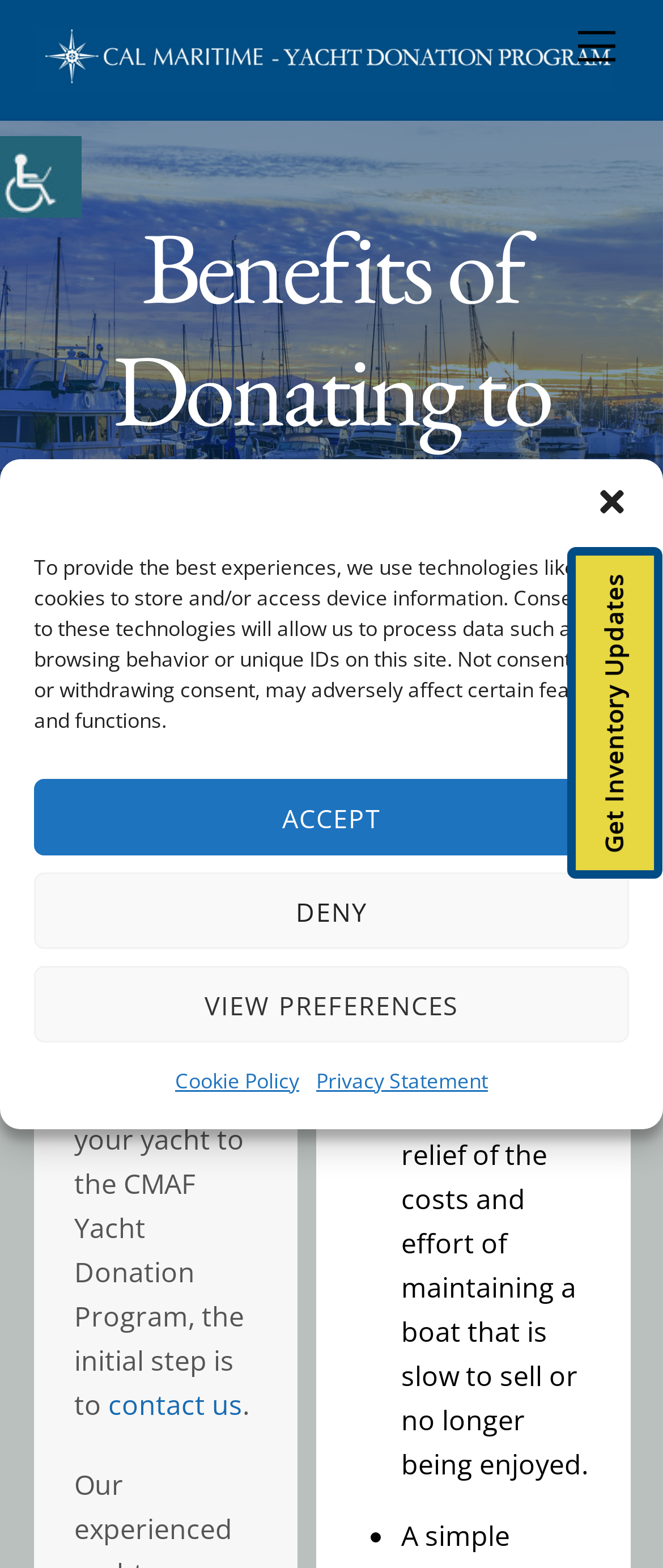Locate the primary headline on the webpage and provide its text.

Benefits of Donating to CMAF